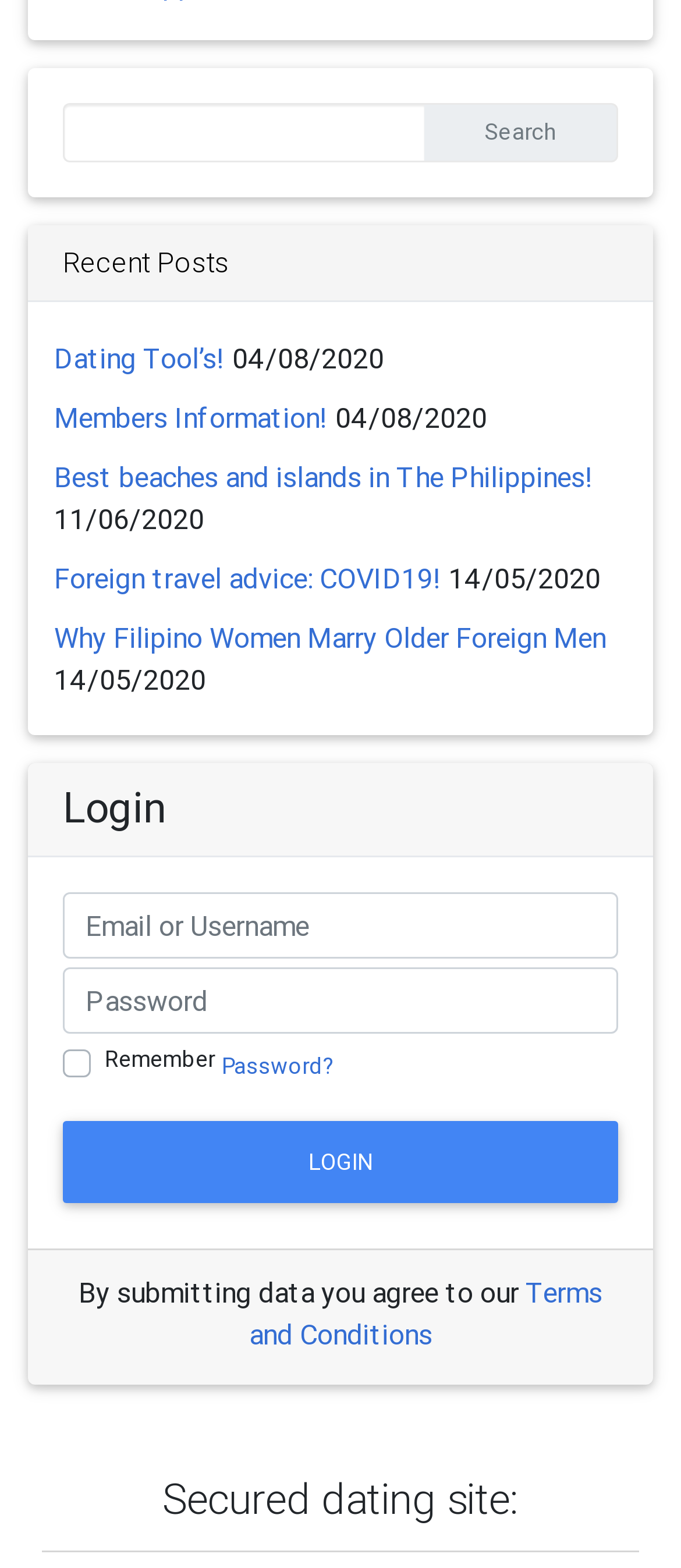Identify the bounding box coordinates of the area that should be clicked in order to complete the given instruction: "View the terms and conditions". The bounding box coordinates should be four float numbers between 0 and 1, i.e., [left, top, right, bottom].

[0.365, 0.812, 0.885, 0.861]